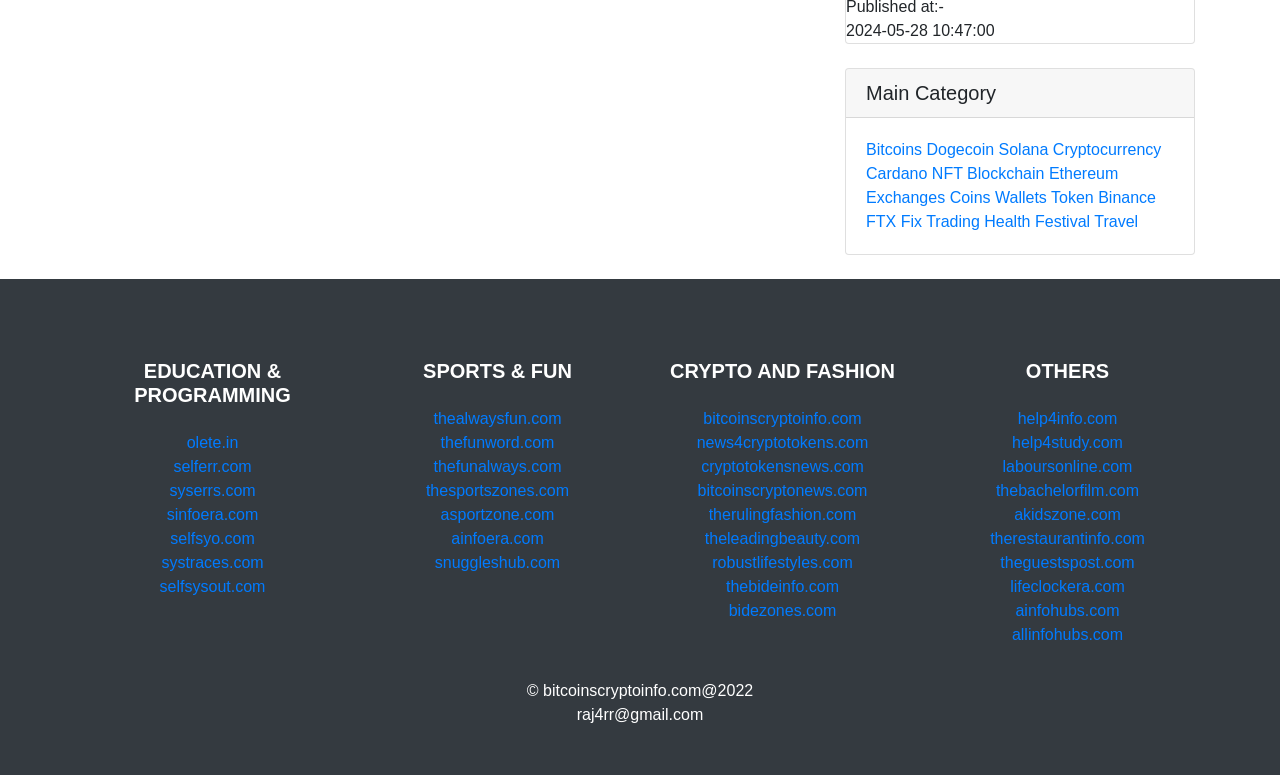Identify the bounding box coordinates of the region that needs to be clicked to carry out this instruction: "Check help4info.com". Provide these coordinates as four float numbers ranging from 0 to 1, i.e., [left, top, right, bottom].

[0.795, 0.529, 0.873, 0.551]